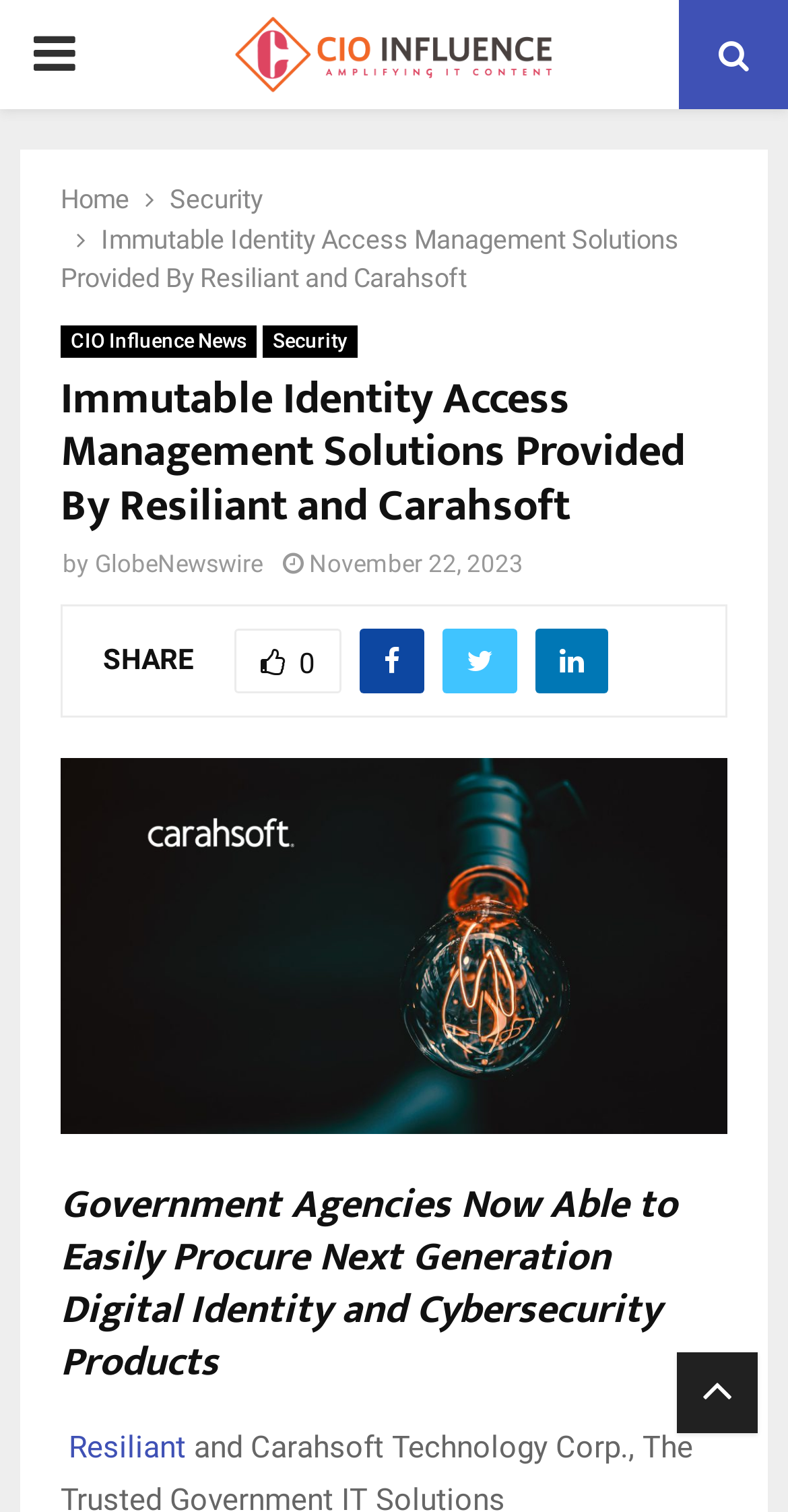Respond to the question below with a single word or phrase:
What type of solutions are being made available to the public sector?

Immutable Identity Access Management Solutions